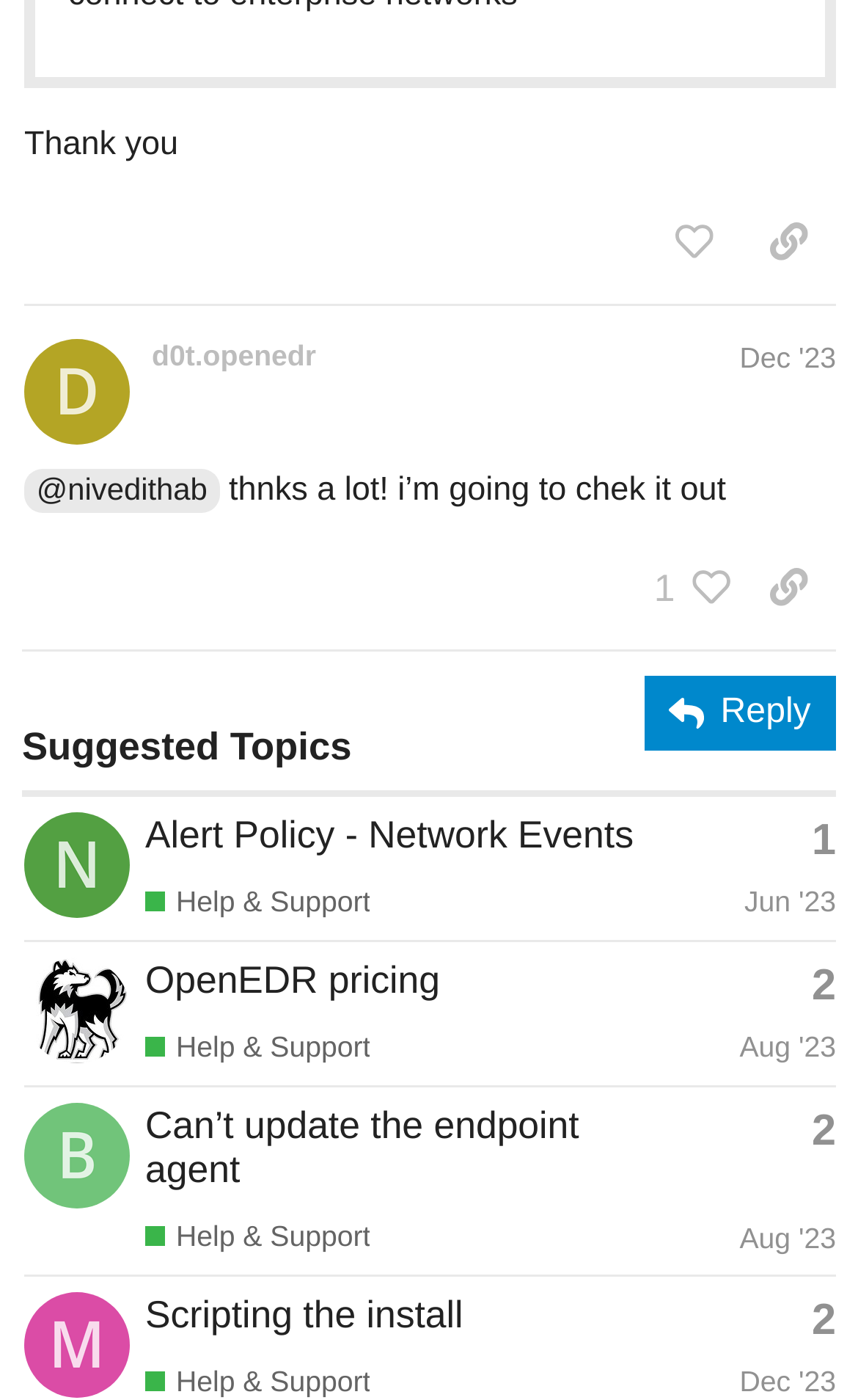Examine the screenshot and answer the question in as much detail as possible: What is the purpose of the 'Reply' button?

The 'Reply' button is a feature that allows users to respond to a particular post. When clicked, it enables the user to compose a reply to the original post.